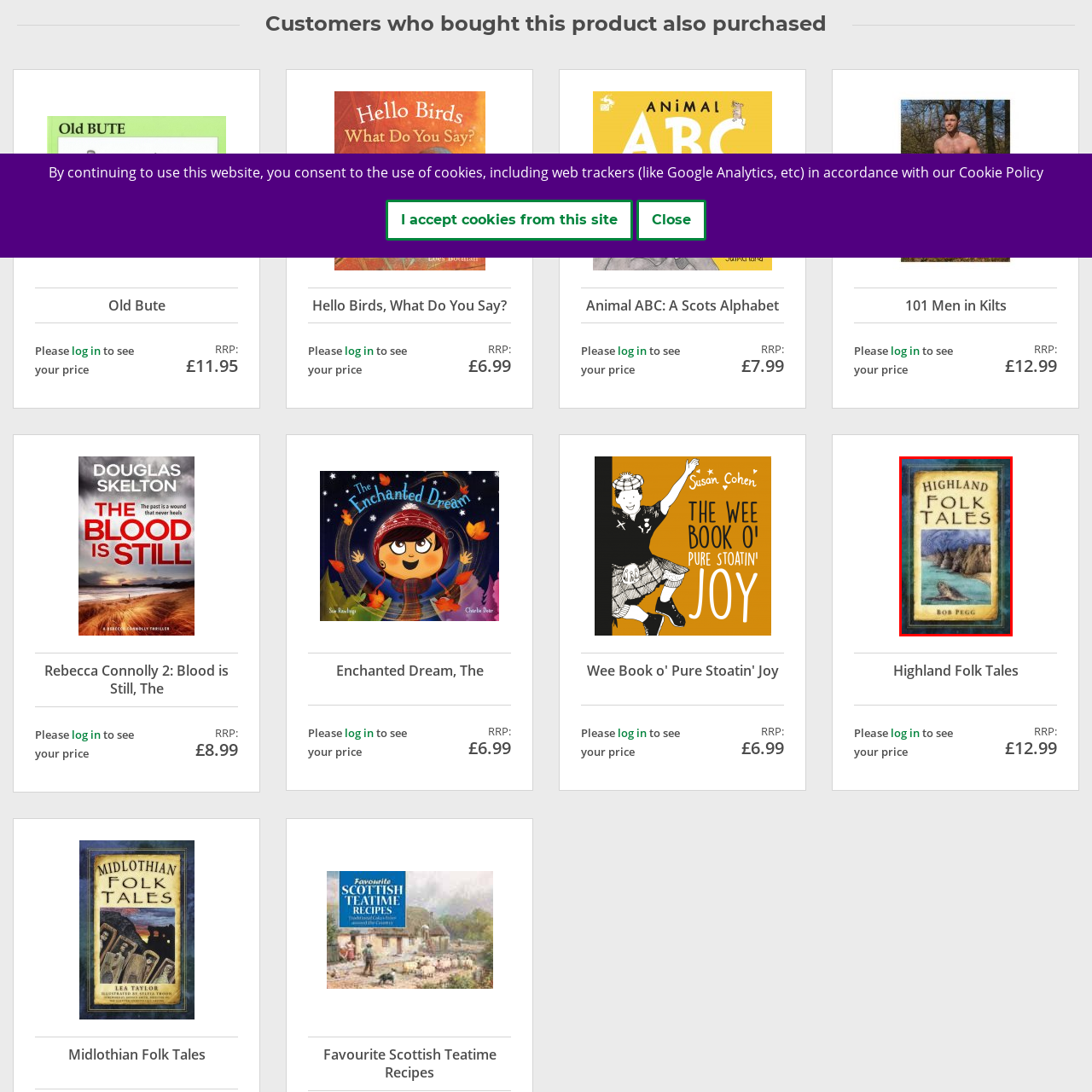What is the theme of the book? Look at the image outlined by the red bounding box and provide a succinct answer in one word or a brief phrase.

Folk stories